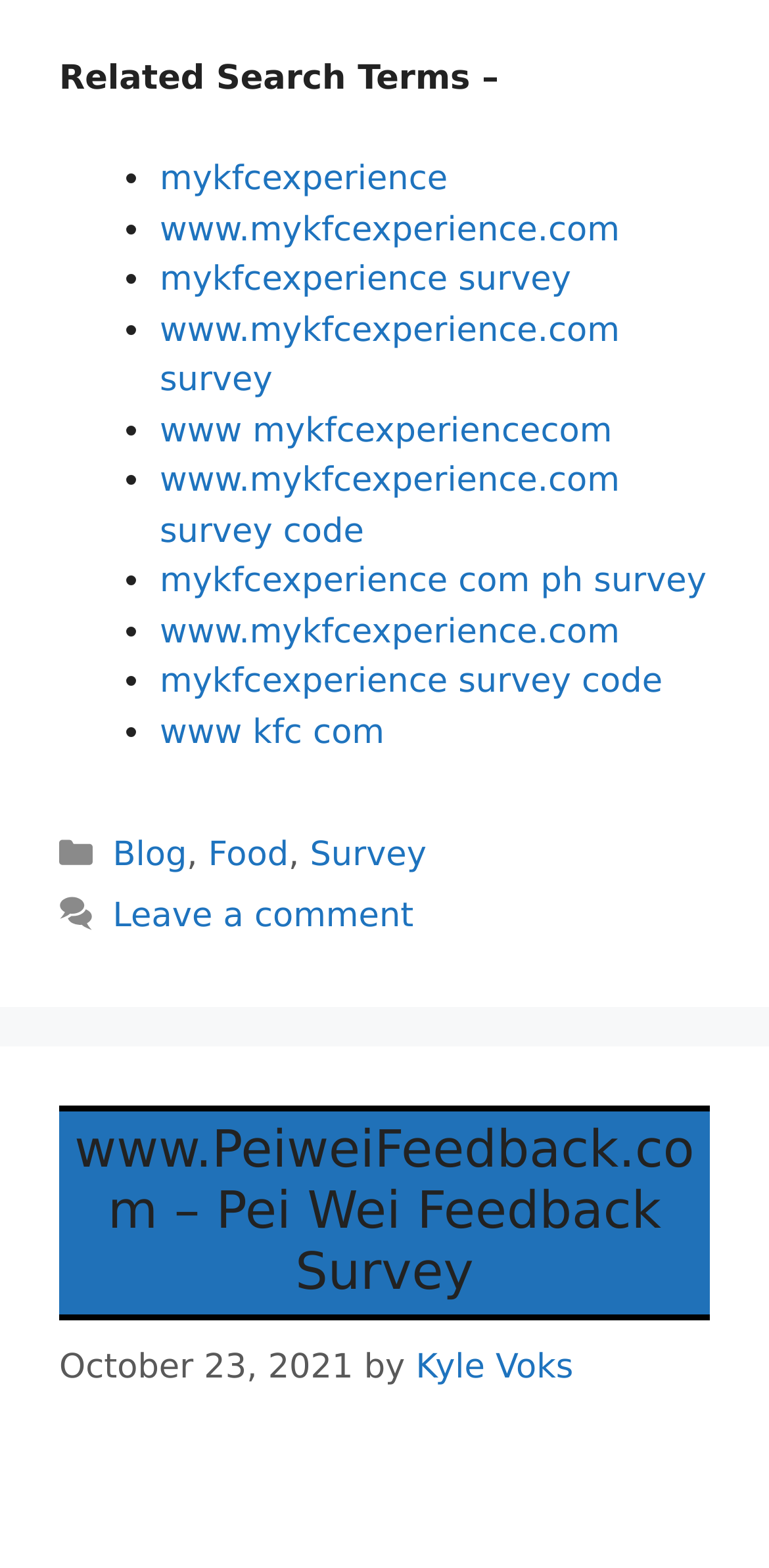Who is the author of the article?
Based on the screenshot, provide your answer in one word or phrase.

Kyle Voks